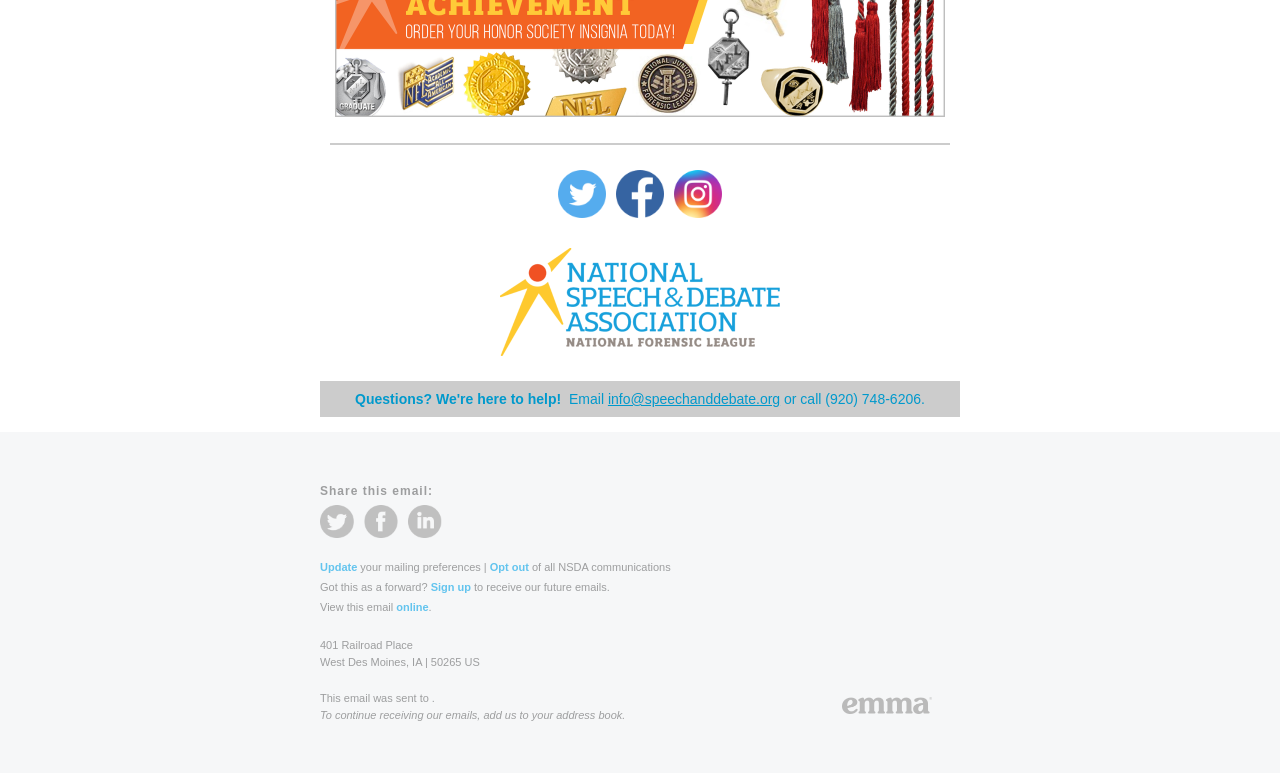Please specify the bounding box coordinates in the format (top-left x, top-left y, bottom-right x, bottom-right y), with all values as floating point numbers between 0 and 1. Identify the bounding box of the UI element described by: alt="powered by emma"

[0.658, 0.91, 0.728, 0.928]